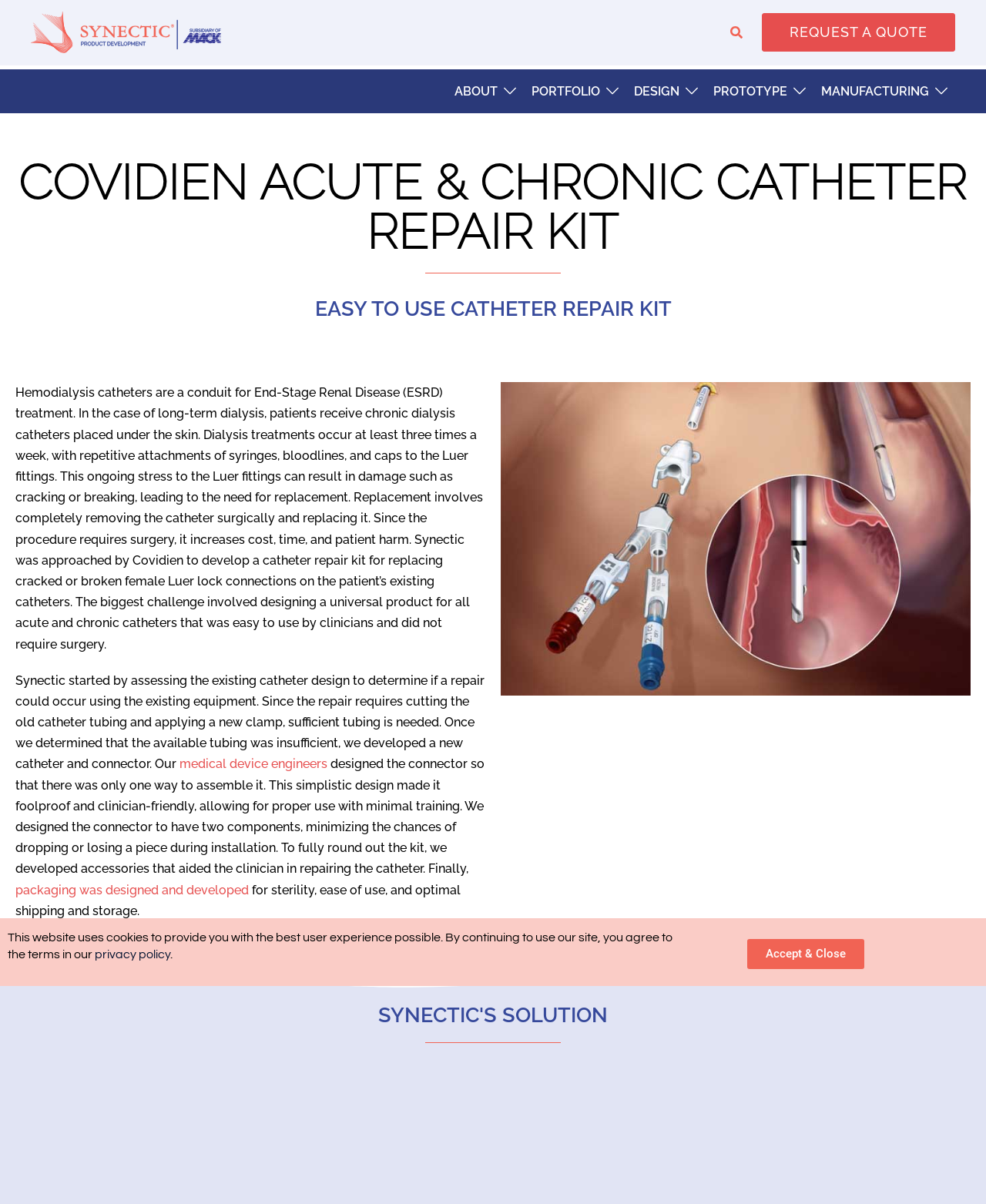Please identify the bounding box coordinates of the clickable area that will fulfill the following instruction: "Click on the 'Synectic Product Development' link". The coordinates should be in the format of four float numbers between 0 and 1, i.e., [left, top, right, bottom].

[0.031, 0.02, 0.224, 0.032]